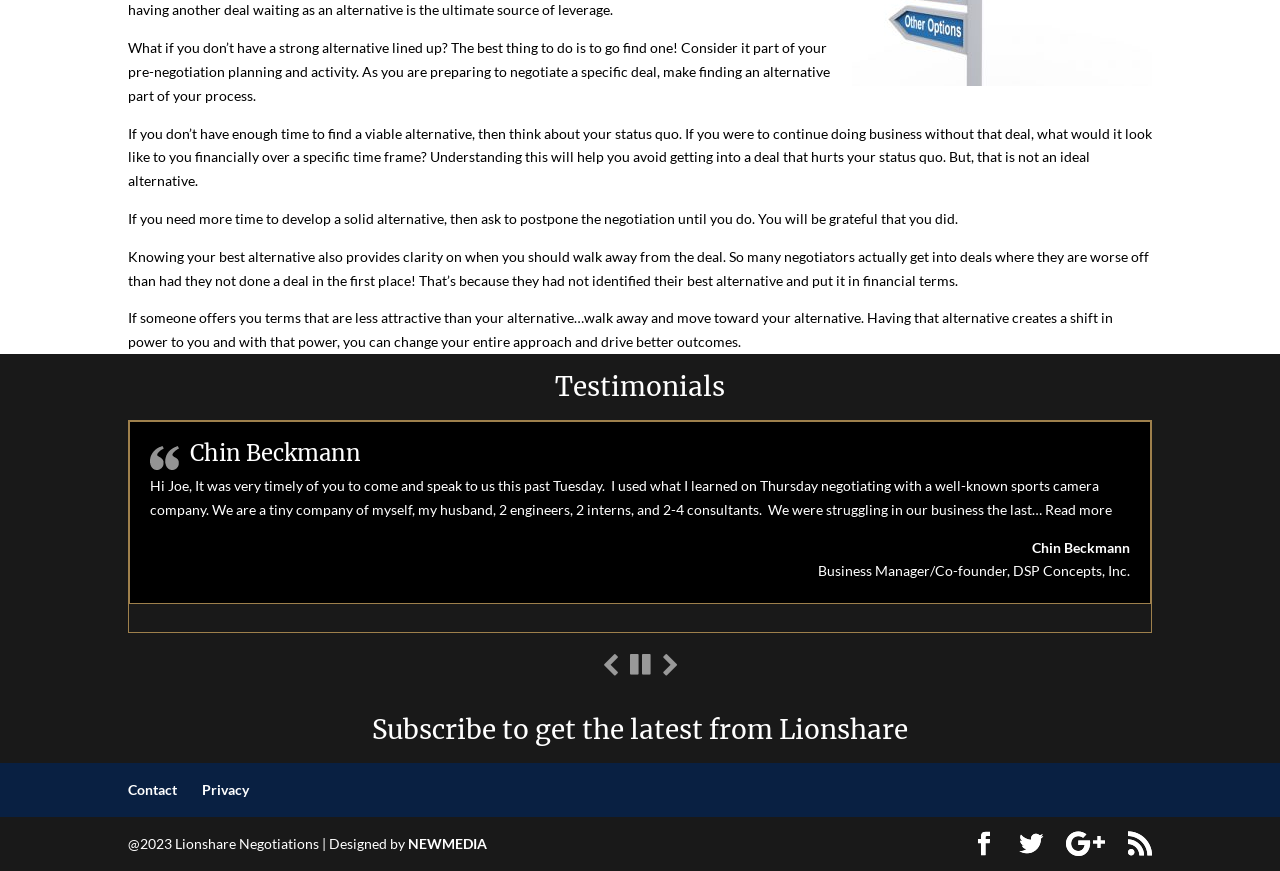Given the description: "Chin Beckmann", determine the bounding box coordinates of the UI element. The coordinates should be formatted as four float numbers between 0 and 1, [left, top, right, bottom].

[0.148, 0.504, 0.282, 0.536]